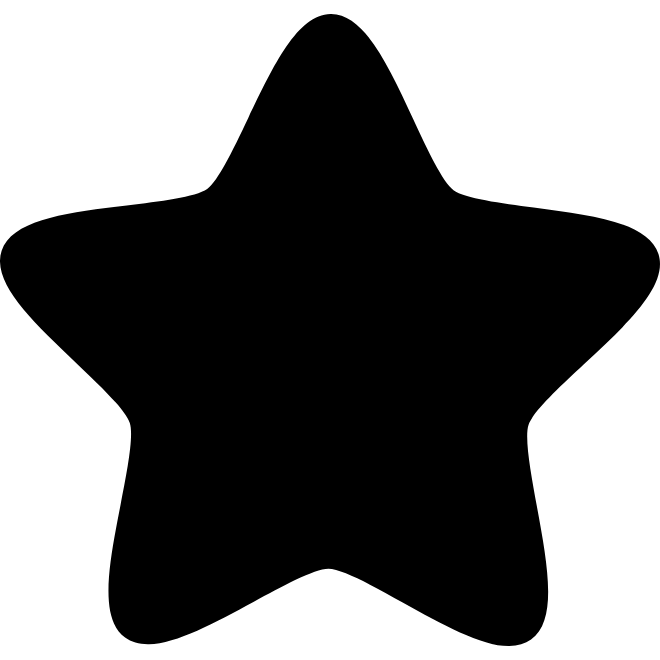Craft a thorough explanation of what is depicted in the image.

The image features a classic black star shape, characterized by its five sharp points and a smooth outline. This star is emblematic of various themes, often representing excellence, achievement, or a spotlight on something noteworthy. Its bold color and simple design make it versatile, suitable for awards, decorations, or as an icon in various contexts. The star floats against a blank background, emphasizing its striking form and the potential to convey a range of meanings—from highlighting a favorite item to symbolizing success. Overall, the star captures attention with its clean lines and clear silhouette, making it a powerful visual element in any design.